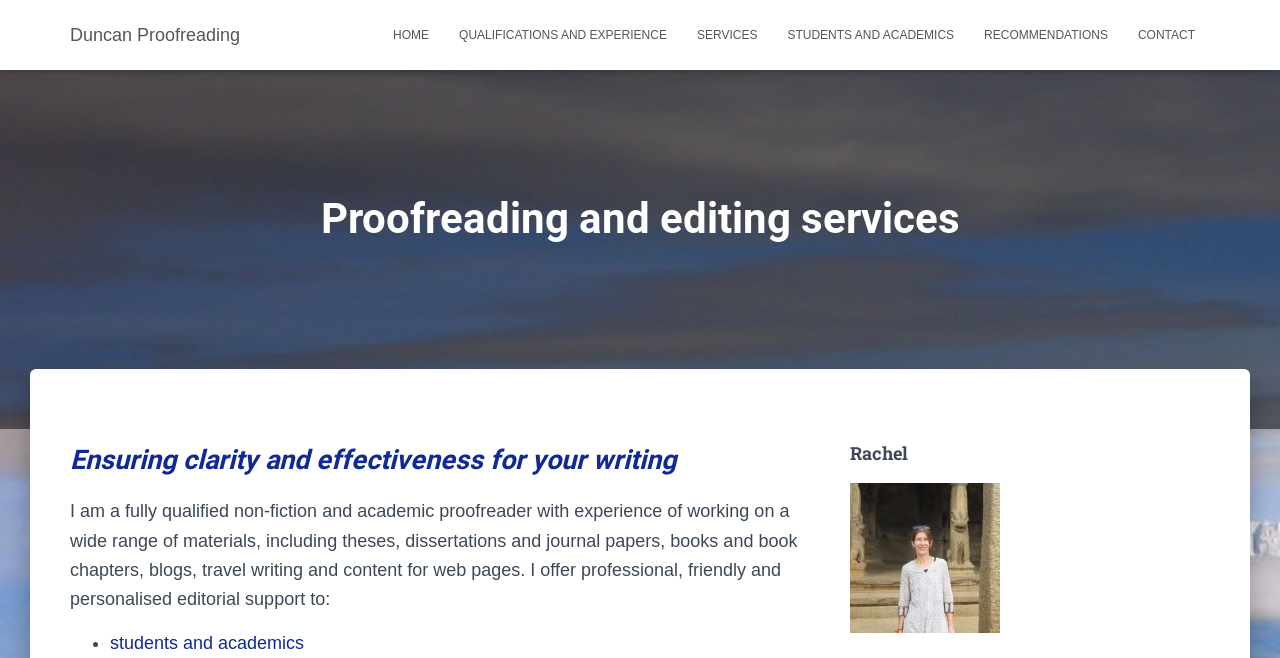Describe all the significant parts and information present on the webpage.

The webpage is about Duncan Proofreading, a professional proofreading and editing service. At the top, there is a navigation menu with six links: "HOME", "QUALIFICATIONS AND EXPERIENCE", "SERVICES", "STUDENTS AND ACADEMICS", "RECOMMENDATIONS", and "CONTACT", aligned horizontally across the page.

Below the navigation menu, there is a heading that reads "Proofreading and editing services". Underneath this heading, there is a subheading that states "Ensuring clarity and effectiveness for your writing". 

Further down, there is a block of text that describes the services offered by Duncan Proofreading. The text explains that the proofreader has experience working on various types of materials, including theses, dissertations, journal papers, books, and web content, and offers professional, friendly, and personalized editorial support to clients.

Within this block of text, there is a link to "students and academics", which is likely a section of the website that provides more information about the services offered to this specific group.

To the right of the block of text, there is a heading that reads "Rachel", which may be the name of the proofreader or a section of the website that provides more information about the person behind the service.